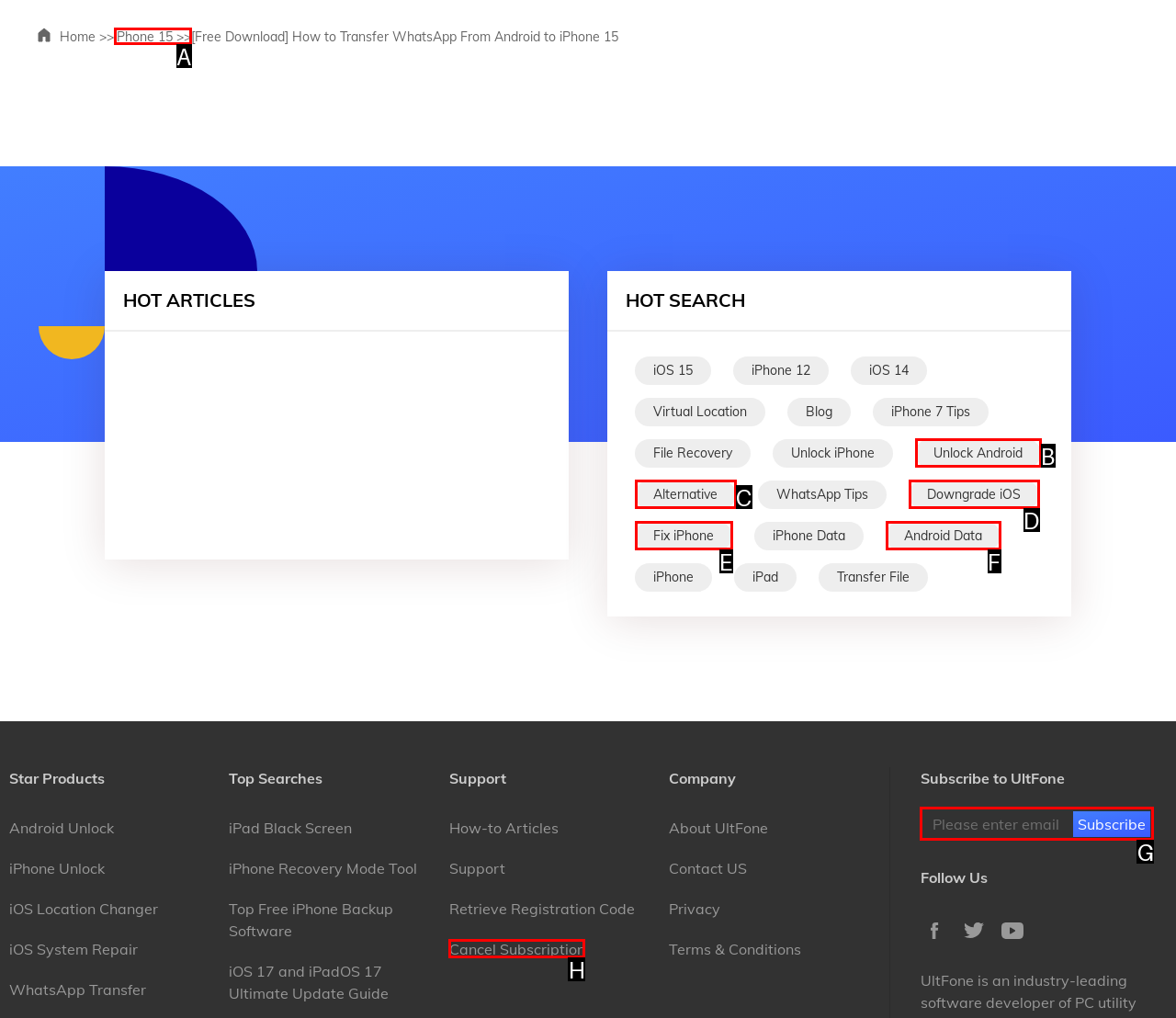Using the provided description: Fix iPhone, select the most fitting option and return its letter directly from the choices.

E